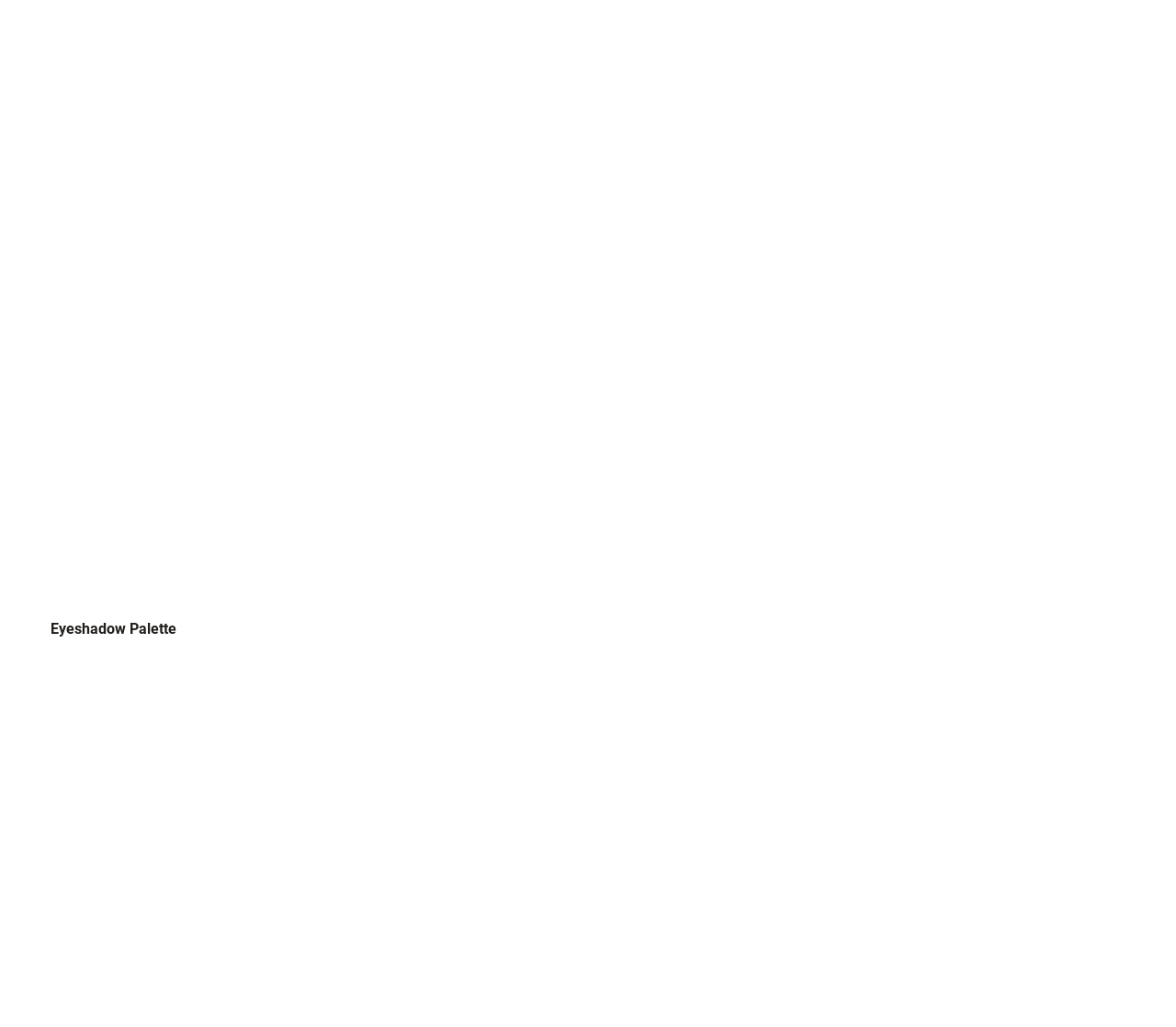Identify the bounding box of the HTML element described as: "Terms and Conditions".

[0.493, 0.817, 0.615, 0.832]